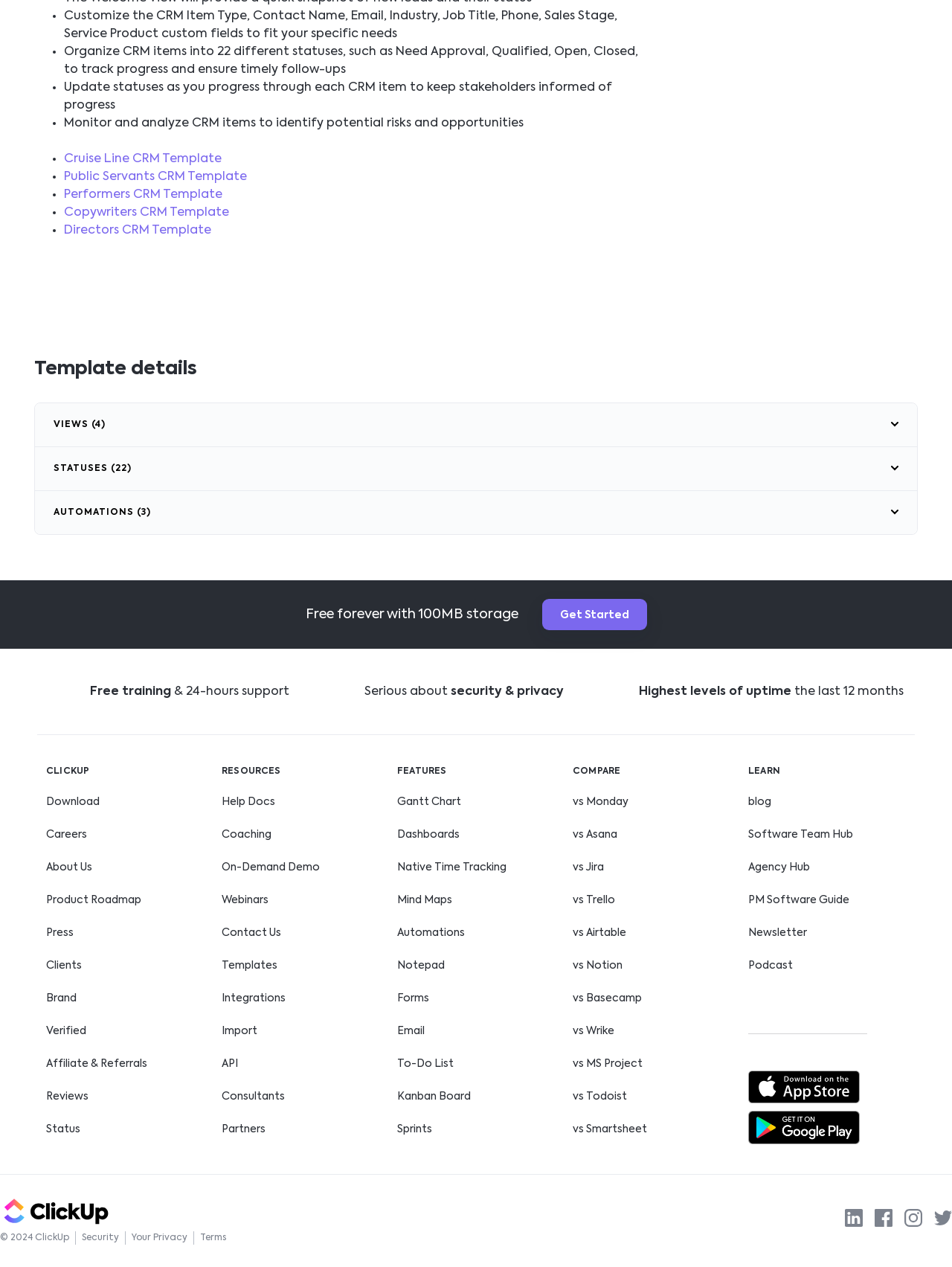How many automations are available?
Refer to the screenshot and deliver a thorough answer to the question presented.

The webpage mentions that there are 3 automations available, which can be used to update statuses and keep stakeholders informed of progress.